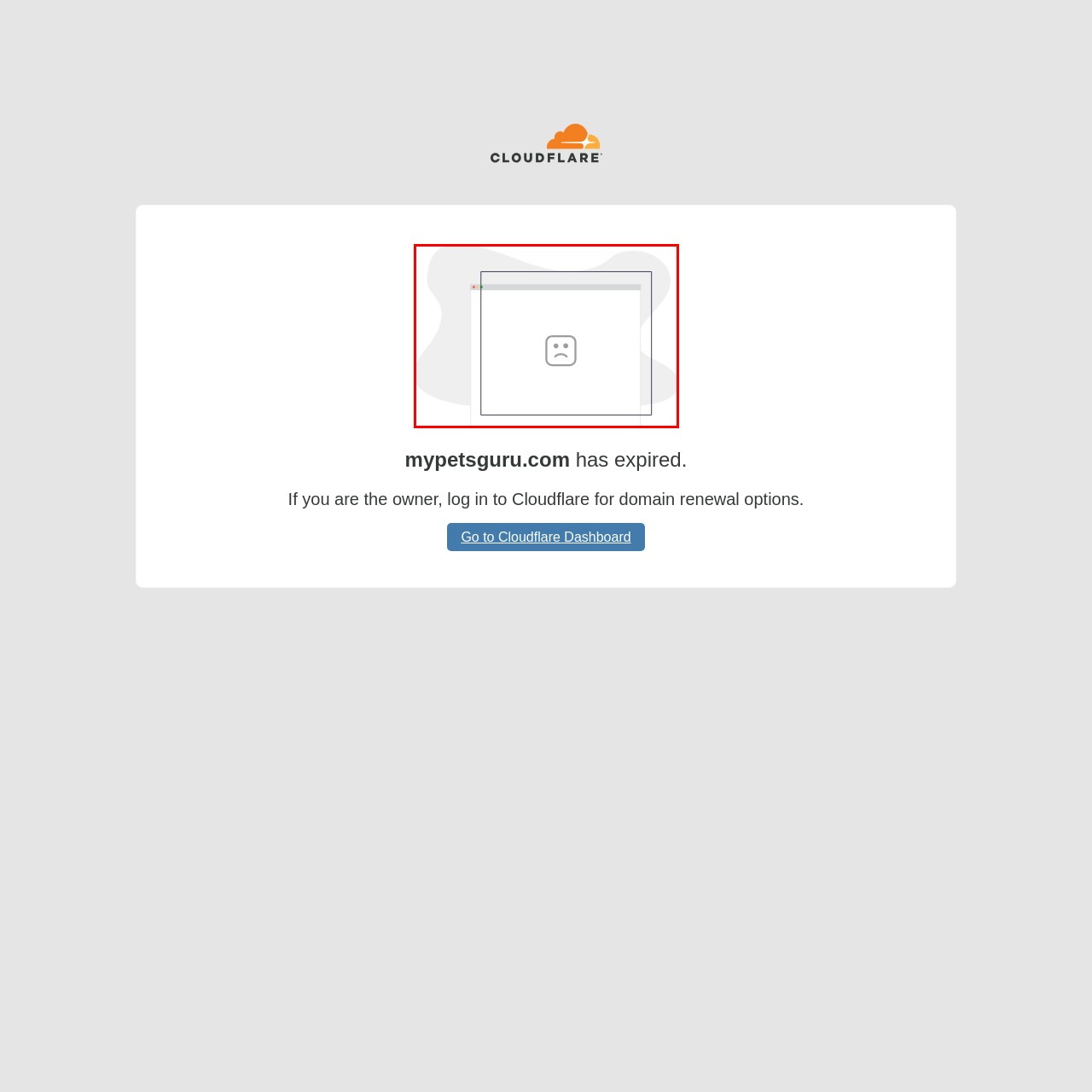Why is the webpage content minimal?
Examine the portion of the image surrounded by the red bounding box and deliver a detailed answer to the question.

The overall aesthetic of the webpage presents a minimalist approach, focusing on the expression of the emoji to communicate the current state of the webpage effectively, which suggests that the lack of content around the emoji is intentional to emphasize the message of an unresolved situation.